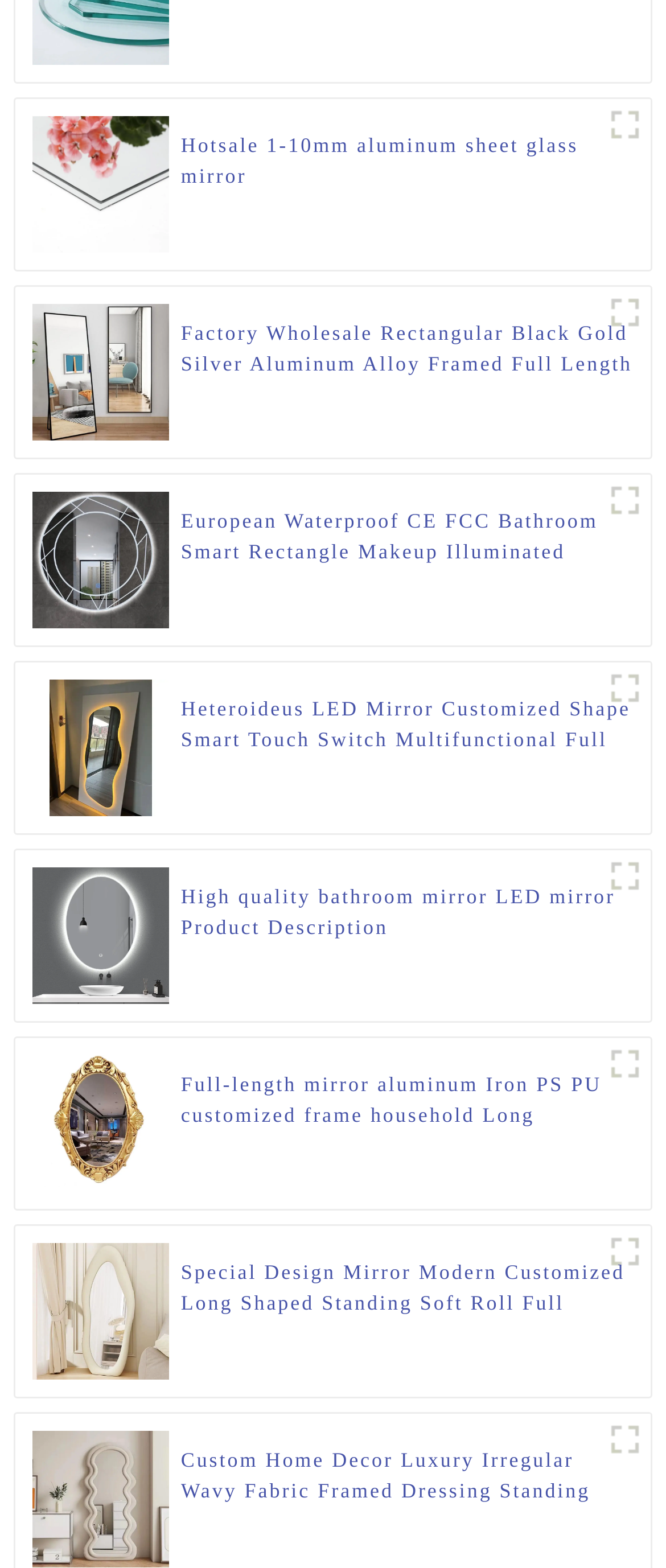Provide a one-word or brief phrase answer to the question:
What is the shape of the mirror in the fifth figure?

Rectangular